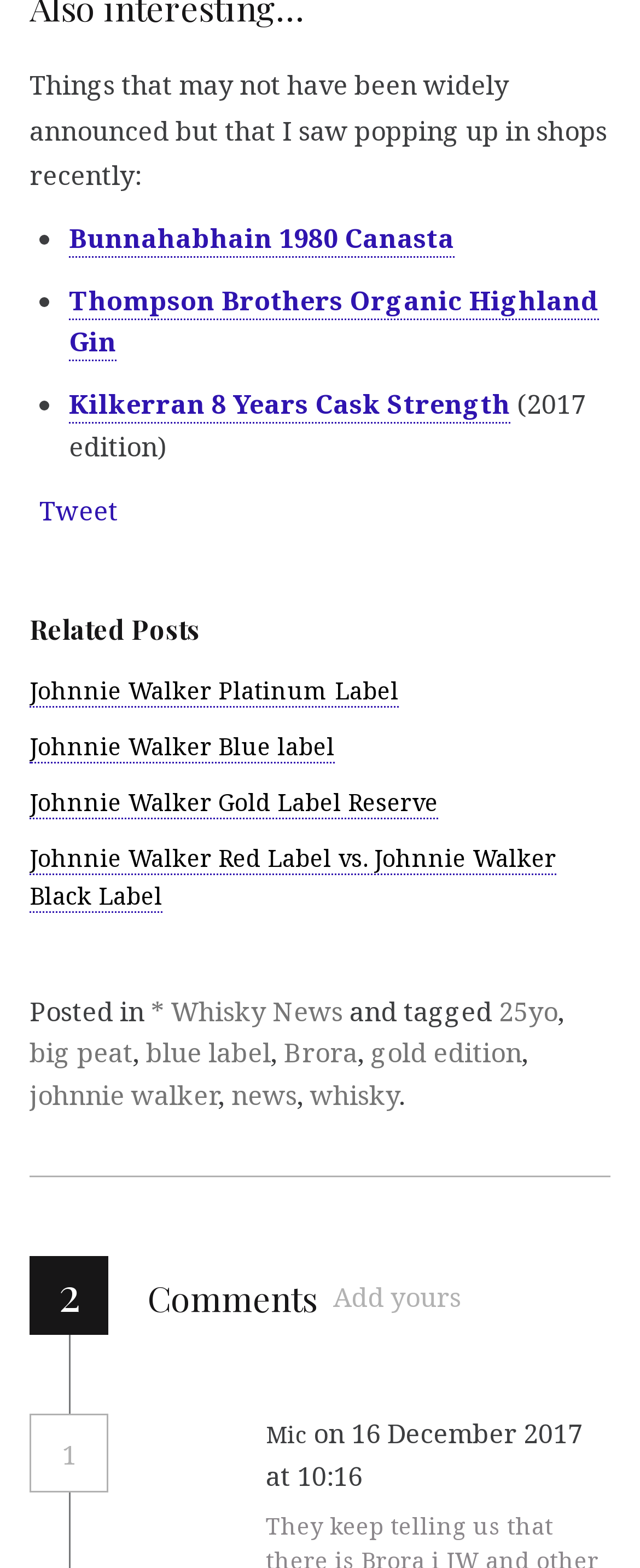Provide the bounding box coordinates for the area that should be clicked to complete the instruction: "Click on the link to read about Bunnahabhain 1980 Canasta".

[0.108, 0.141, 0.71, 0.165]